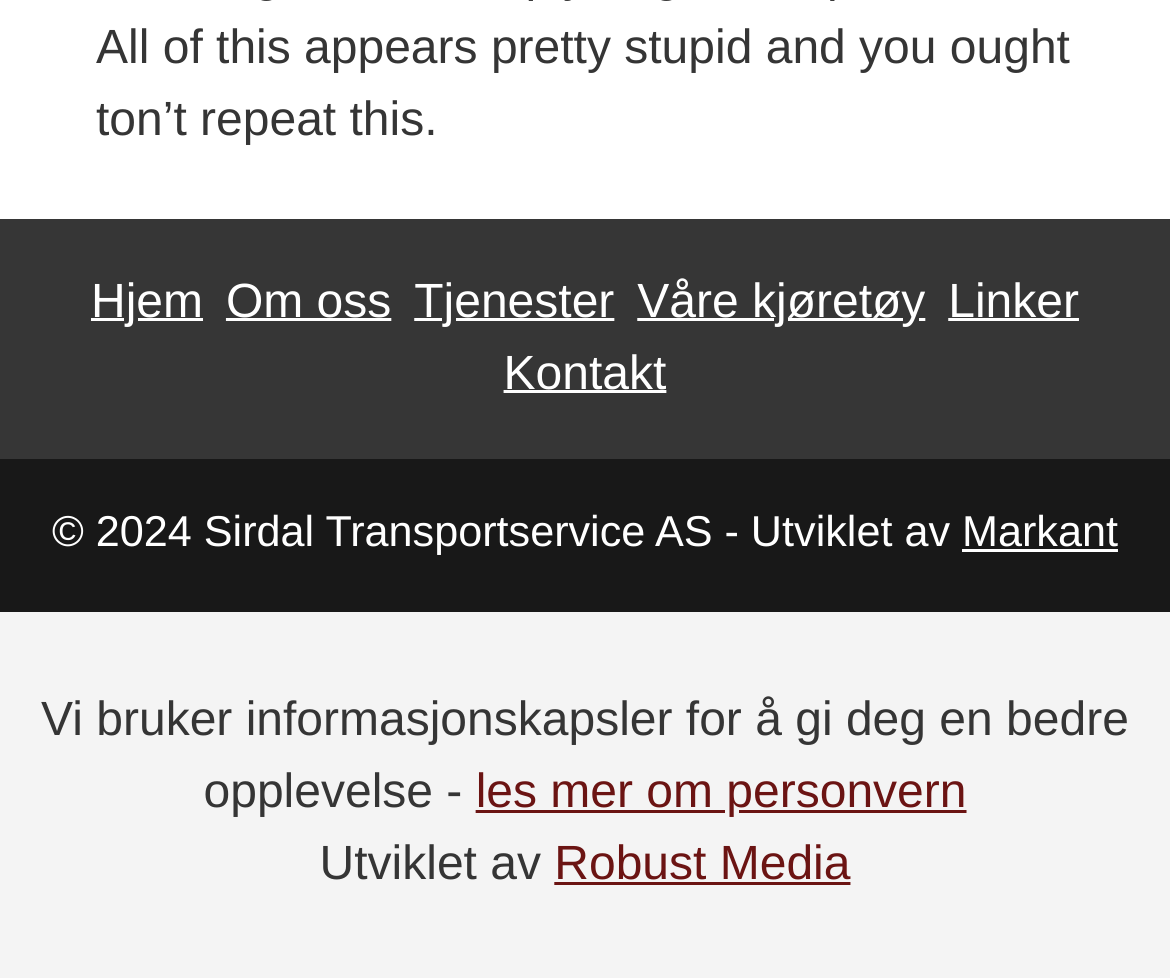Determine the coordinates of the bounding box for the clickable area needed to execute this instruction: "visit Markant website".

[0.822, 0.521, 0.956, 0.57]